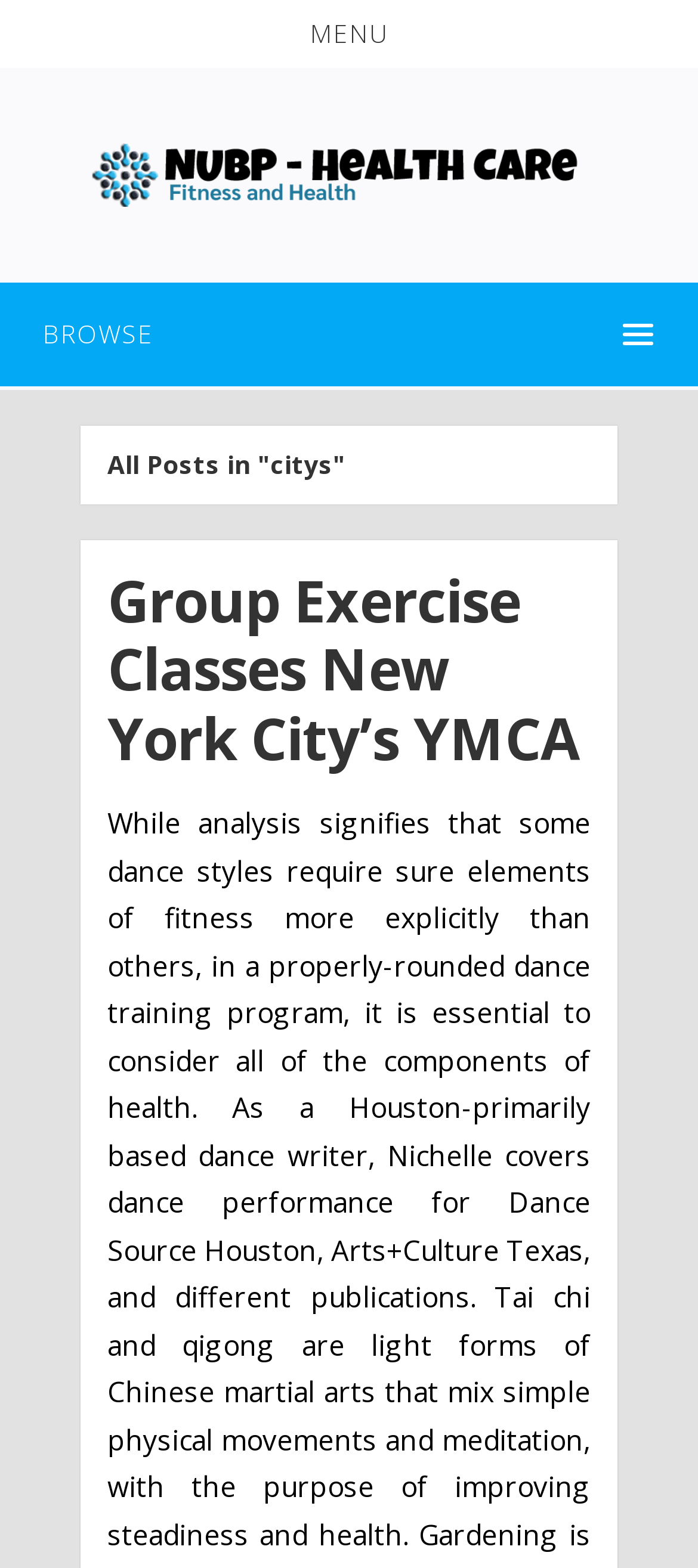What is the title of the first post?
Please provide a single word or phrase as your answer based on the screenshot.

Group Exercise Classes New York City’s YMCA